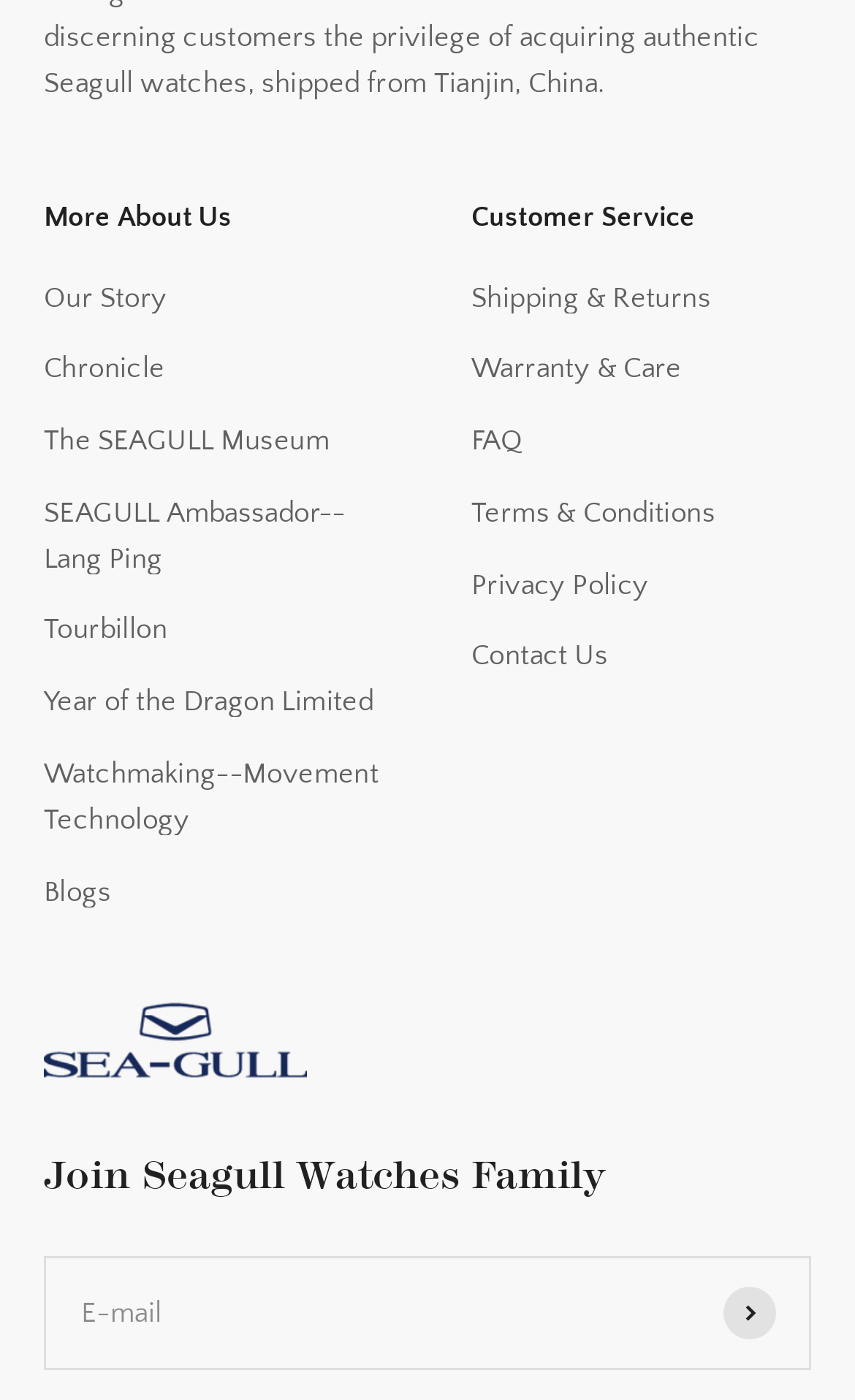What is the name of the museum mentioned?
Please provide a single word or phrase in response based on the screenshot.

SEAGULL Museum